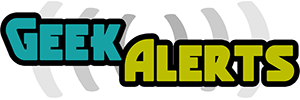What is the tone conveyed by the logo?
Examine the webpage screenshot and provide an in-depth answer to the question.

The logo of GeekAlerts is analyzed, and its design elements, including the bright colors and sound wave background, convey a sense of excitement and engagement with the latest in pop culture, collectibles, and technology, appealing to fans and enthusiasts alike.